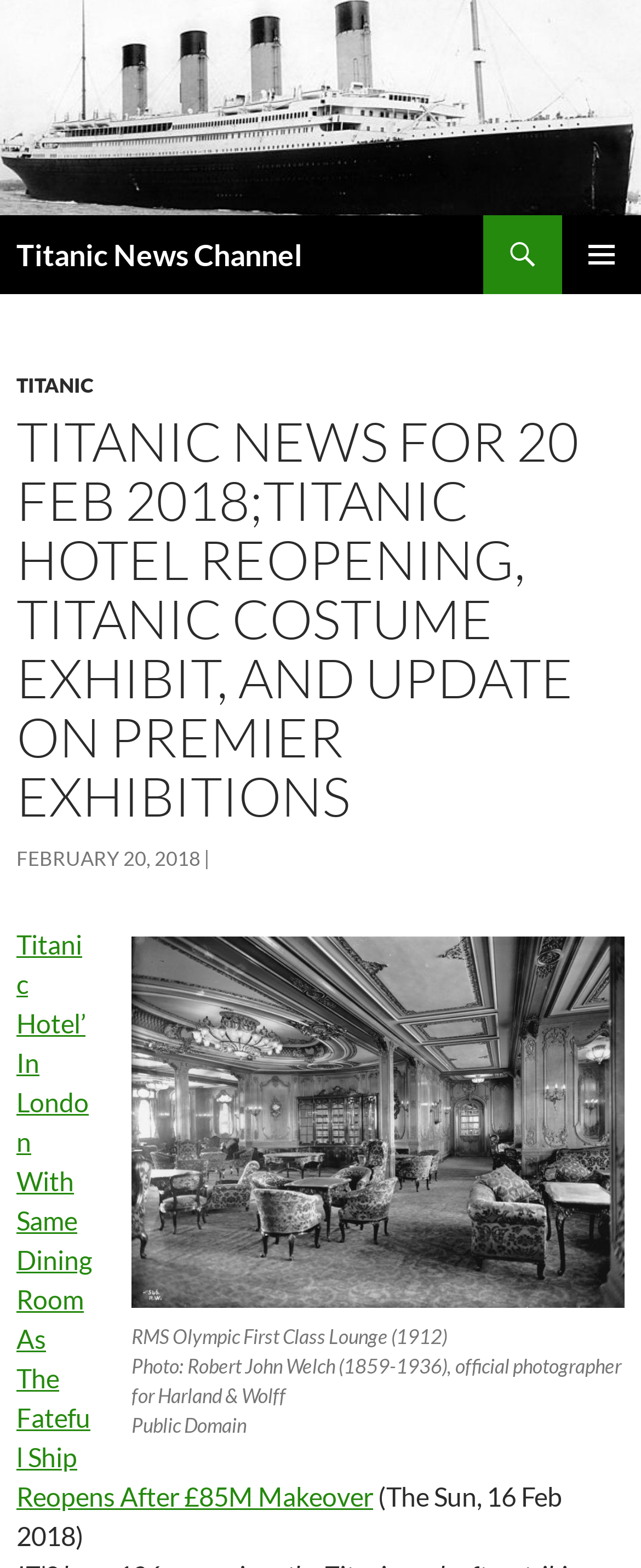Use a single word or phrase to answer the following:
What is the photographer's name in the figure caption?

Robert John Welch